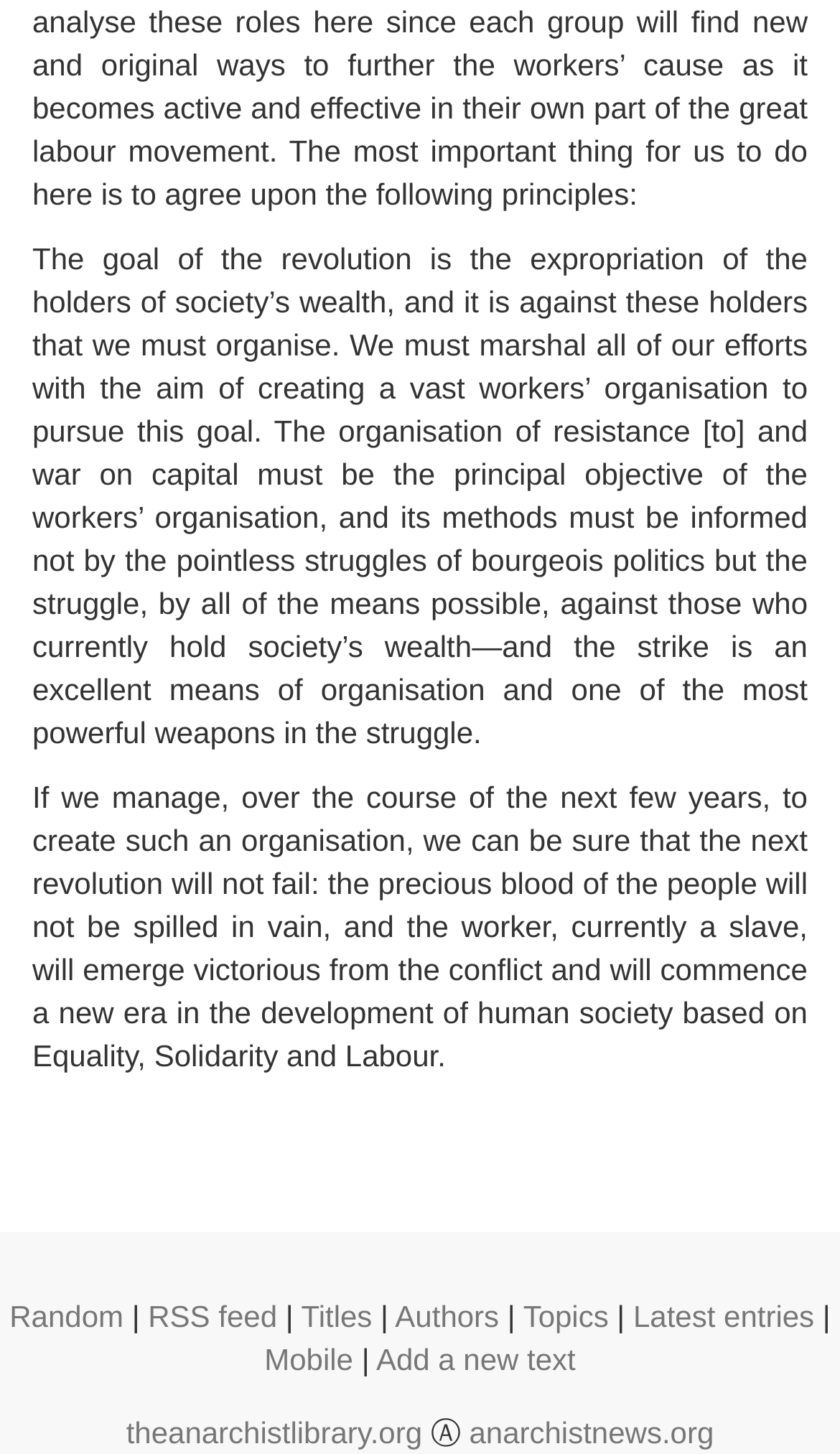Please specify the bounding box coordinates of the area that should be clicked to accomplish the following instruction: "Visit anarchistnews.org". The coordinates should consist of four float numbers between 0 and 1, i.e., [left, top, right, bottom].

[0.558, 0.973, 0.85, 0.997]